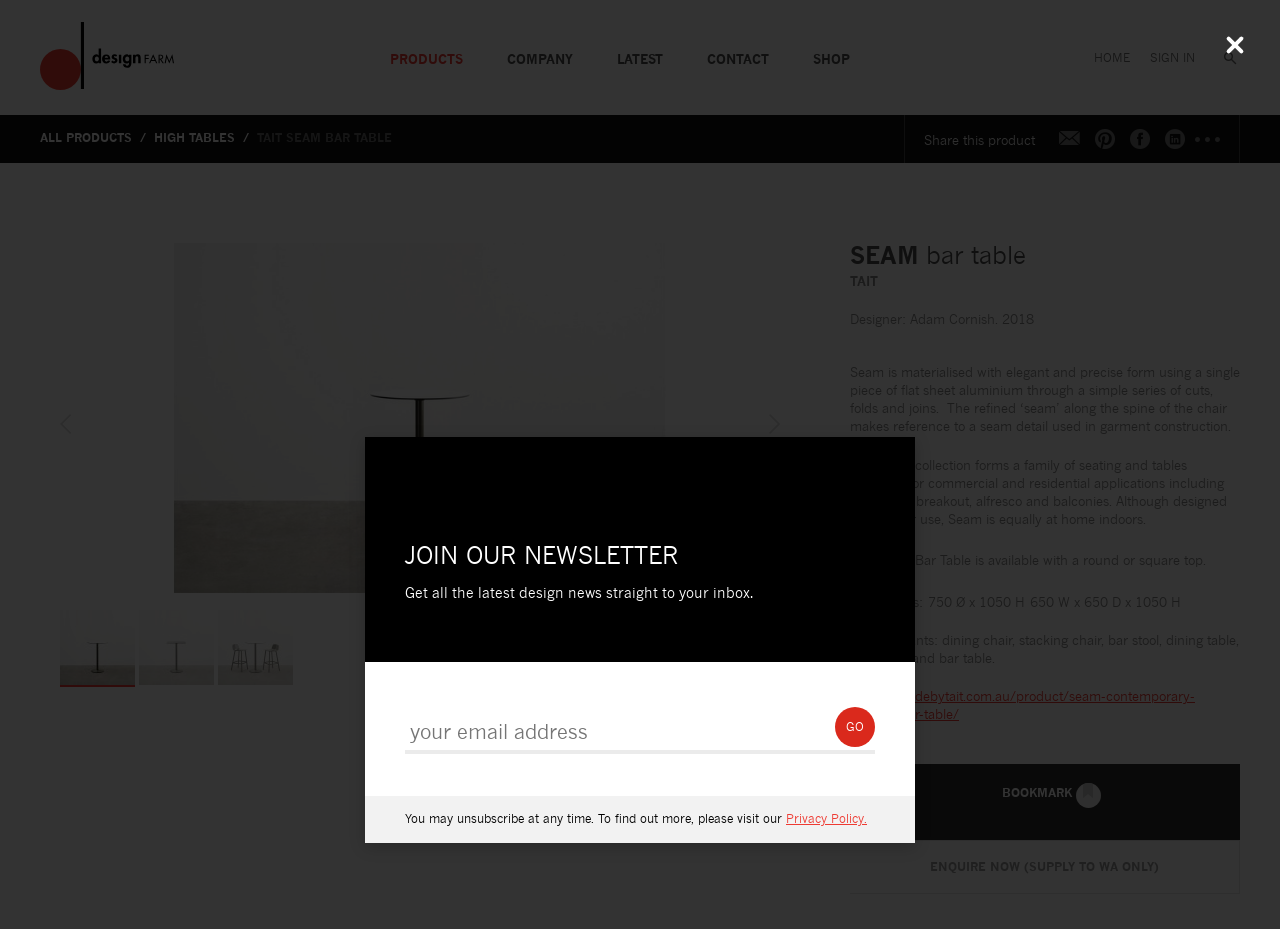Show the bounding box coordinates for the element that needs to be clicked to execute the following instruction: "View the Seam Bar Table product details". Provide the coordinates in the form of four float numbers between 0 and 1, i.e., [left, top, right, bottom].

[0.664, 0.262, 0.969, 0.288]